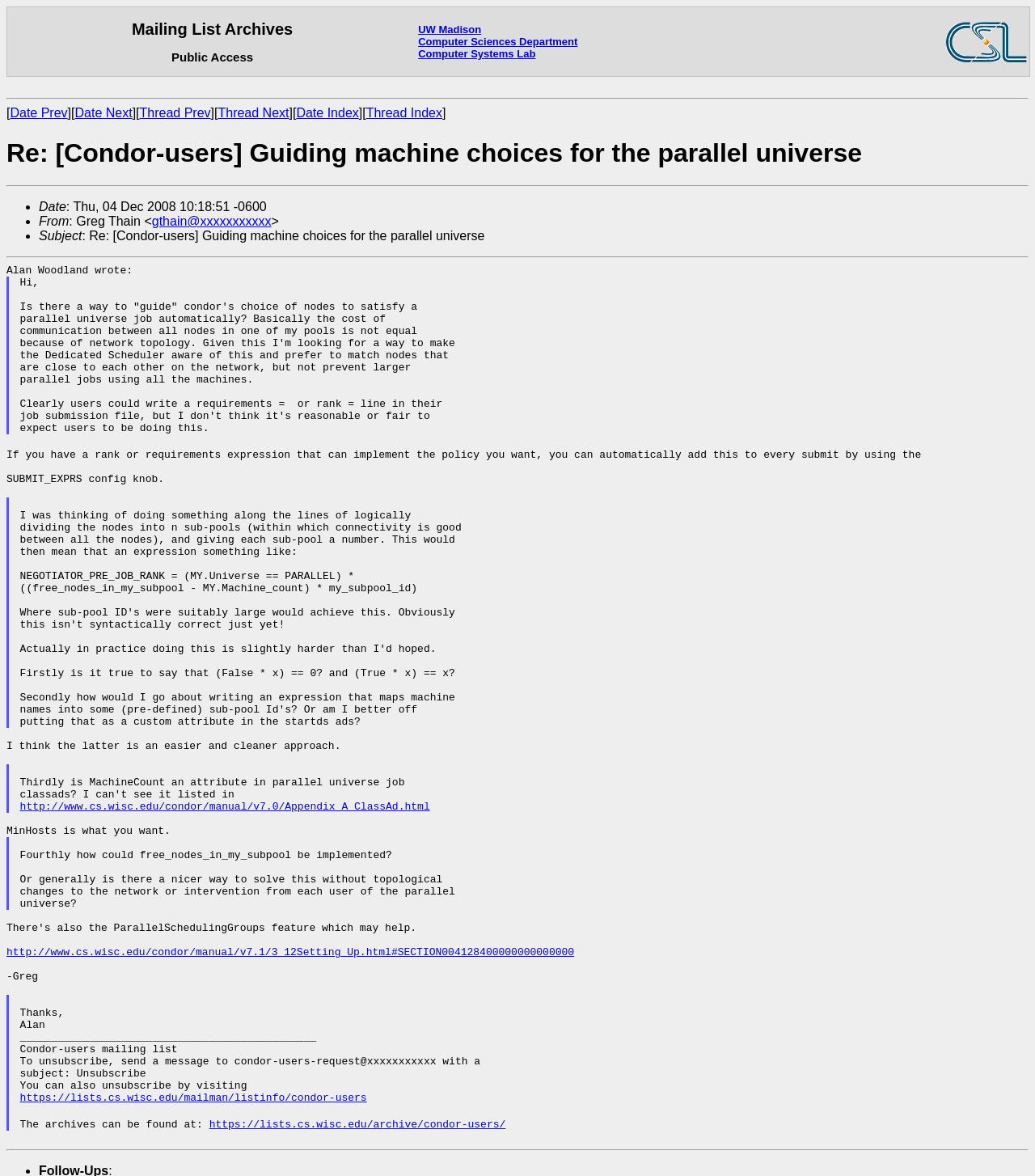Identify the bounding box for the given UI element using the description provided. Coordinates should be in the format (top-left x, top-left y, bottom-right x, bottom-right y) and must be between 0 and 1. Here is the description: Computer Systems Lab

[0.404, 0.041, 0.517, 0.051]